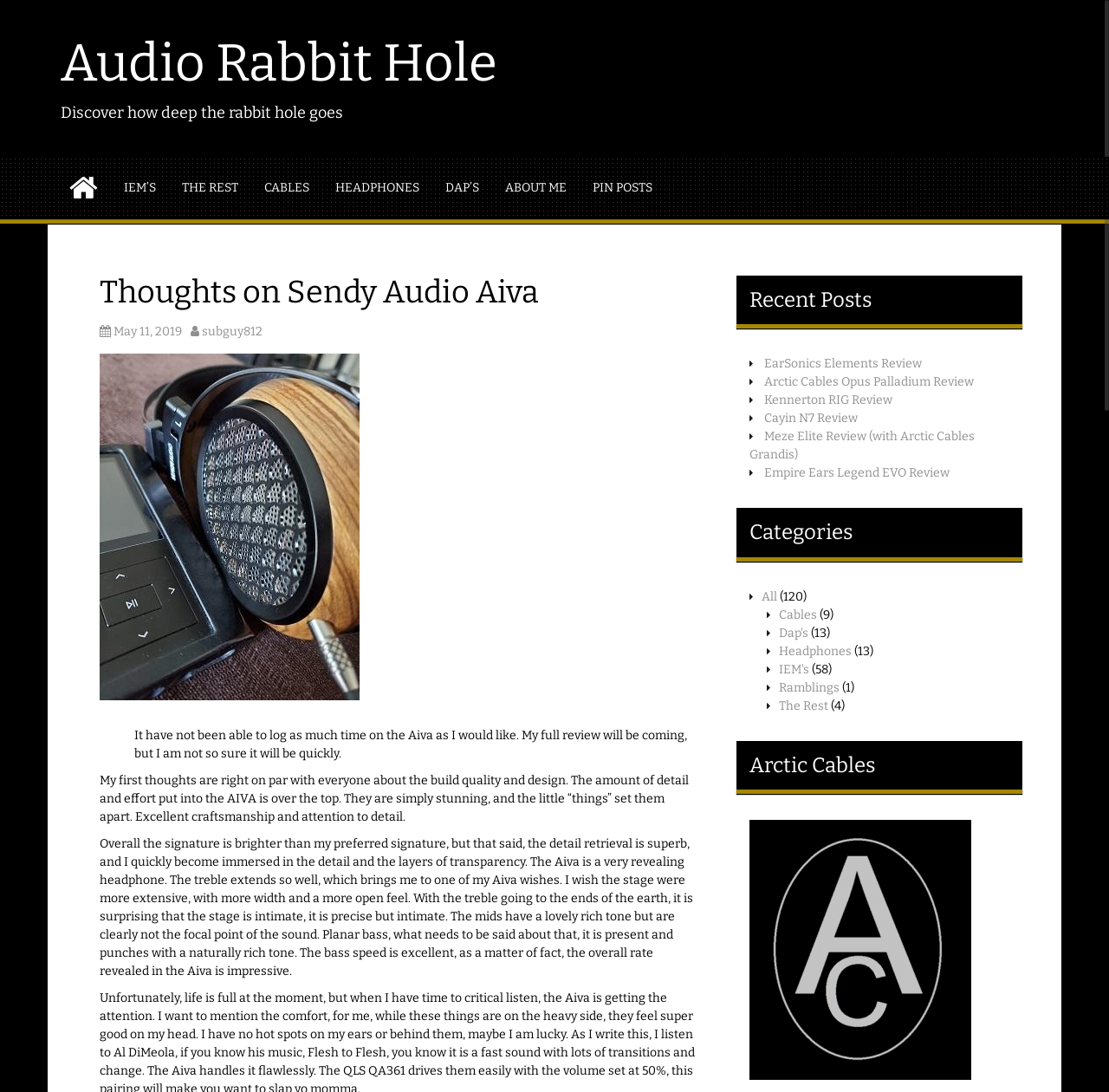What is the category of the post 'EarSonics Elements Review'?
Look at the webpage screenshot and answer the question with a detailed explanation.

I found the category of the post by looking at the links under the 'Categories' heading and finding the link 'IEM's' which is related to the post 'EarSonics Elements Review'.